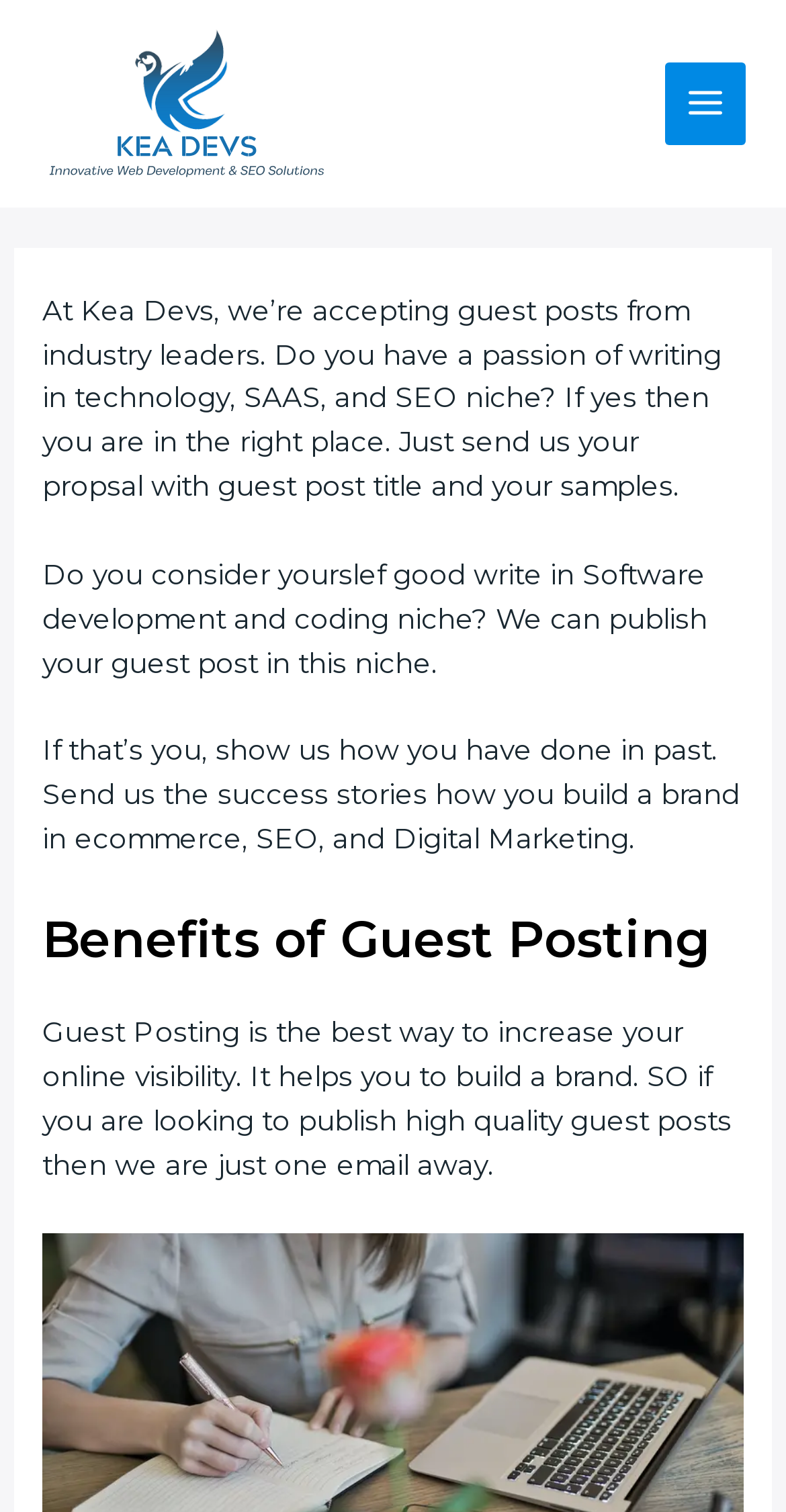What is the company name mentioned on the webpage?
Please provide a detailed and comprehensive answer to the question.

The company name 'Kea Devs' is mentioned on the webpage as a link and an image, indicating that it is the owner of the website.